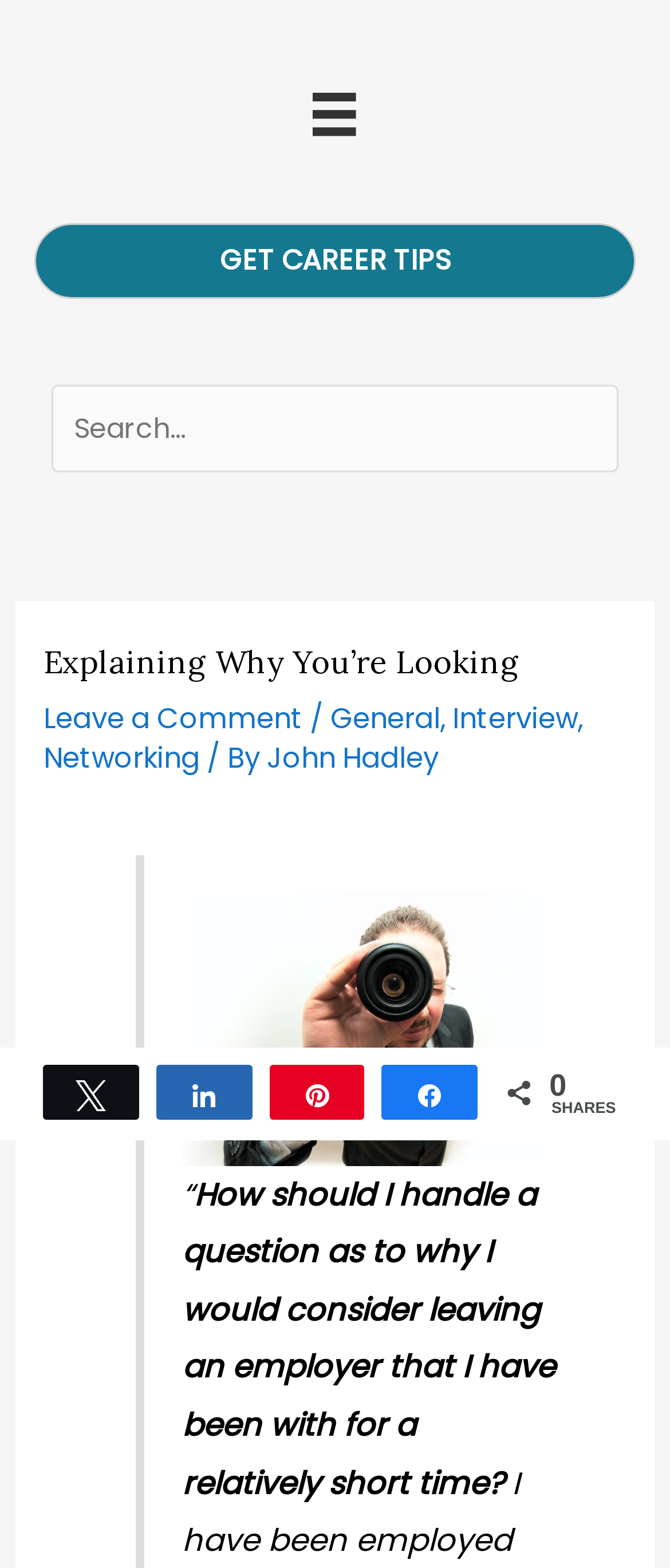Determine the bounding box coordinates of the clickable area required to perform the following instruction: "Share the article on Twitter". The coordinates should be represented as four float numbers between 0 and 1: [left, top, right, bottom].

[0.067, 0.68, 0.205, 0.713]